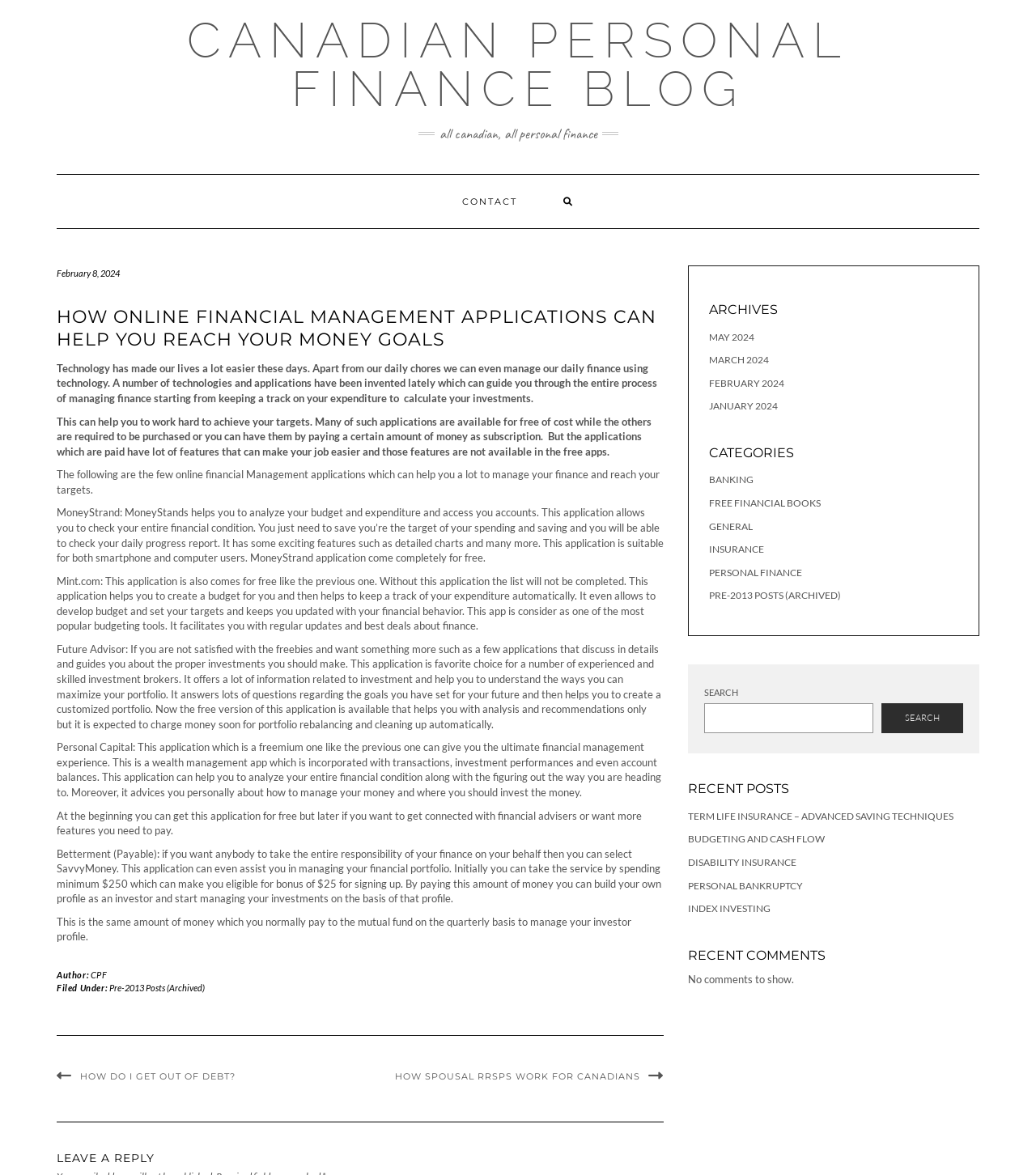Pinpoint the bounding box coordinates of the area that must be clicked to complete this instruction: "Leave a reply".

[0.055, 0.979, 0.641, 0.992]